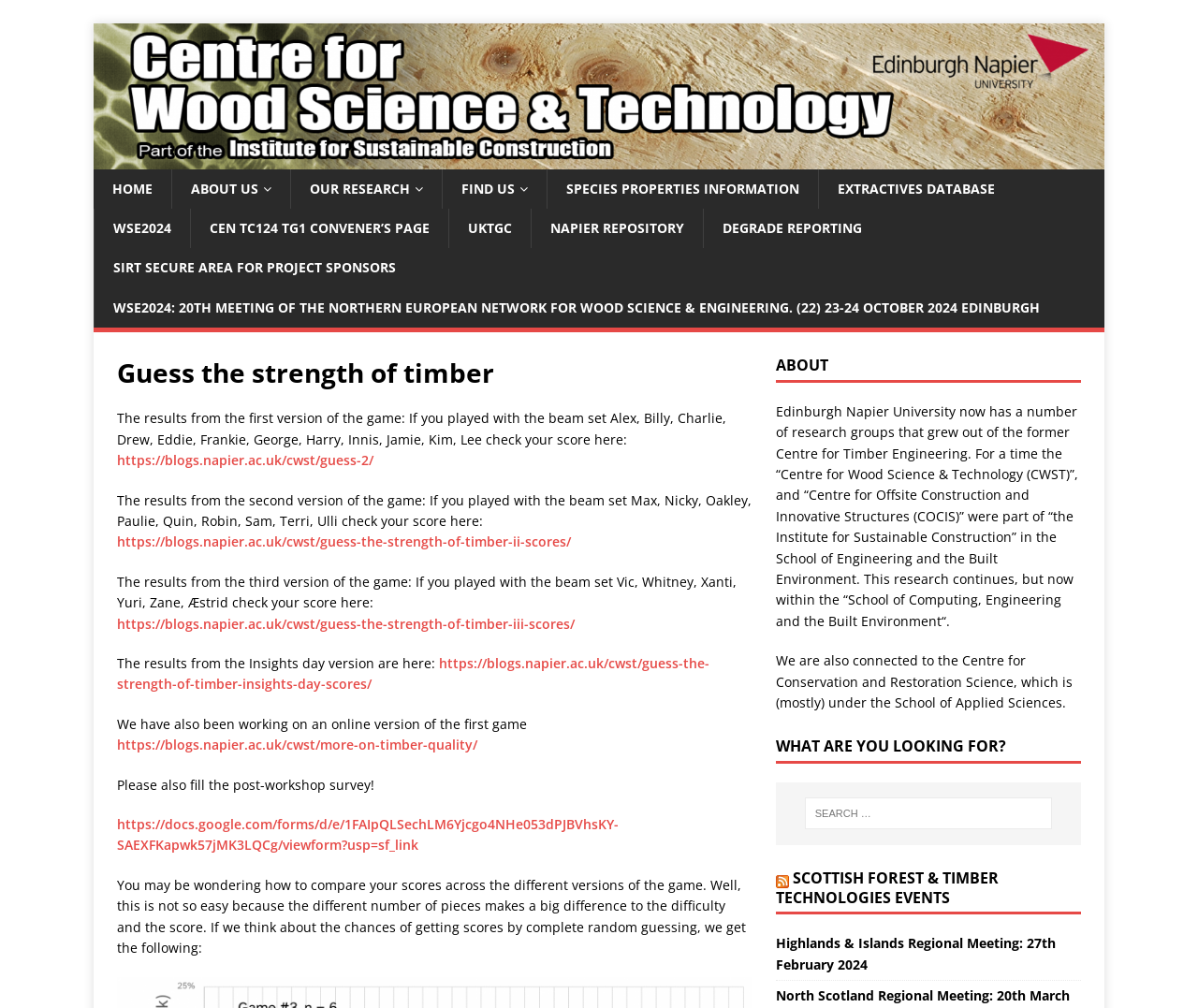Please determine the bounding box coordinates for the UI element described as: "WSE2024".

[0.078, 0.207, 0.159, 0.246]